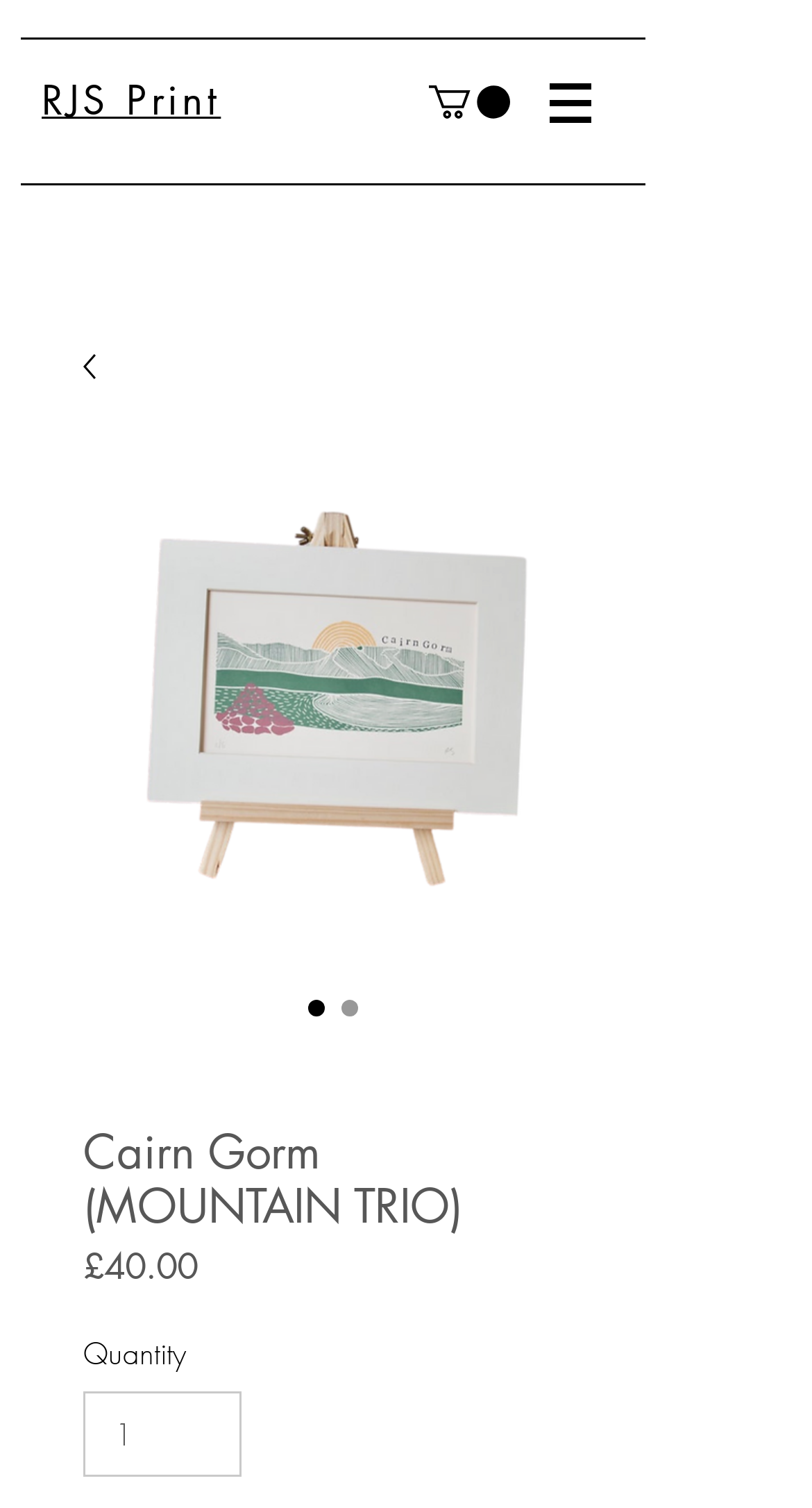Construct a comprehensive description capturing every detail on the webpage.

The webpage appears to be a product page for a print titled "Cairn Gorm (MOUNTAIN TRIO)" from RJS Print. At the top left, there is a link to the RJS Print website. Next to it, there is an image with no description. 

On the top right, there is a navigation menu labeled "Site" with a button that has a popup menu. The button has an image with no description. 

Below the navigation menu, there is a large image of the print "Cairn Gorm (MOUNTAIN TRIO)" taking up most of the page. Above the image, there are two radio buttons with the same label "Cairn Gorm (MOUNTAIN TRIO)", one of which is checked. 

To the left of the image, there is a heading with the same label "Cairn Gorm (MOUNTAIN TRIO)". Below the heading, there are three lines of text: the price "£40.00", a label "Price", and a label "Quantity" with a spin button to input a value.